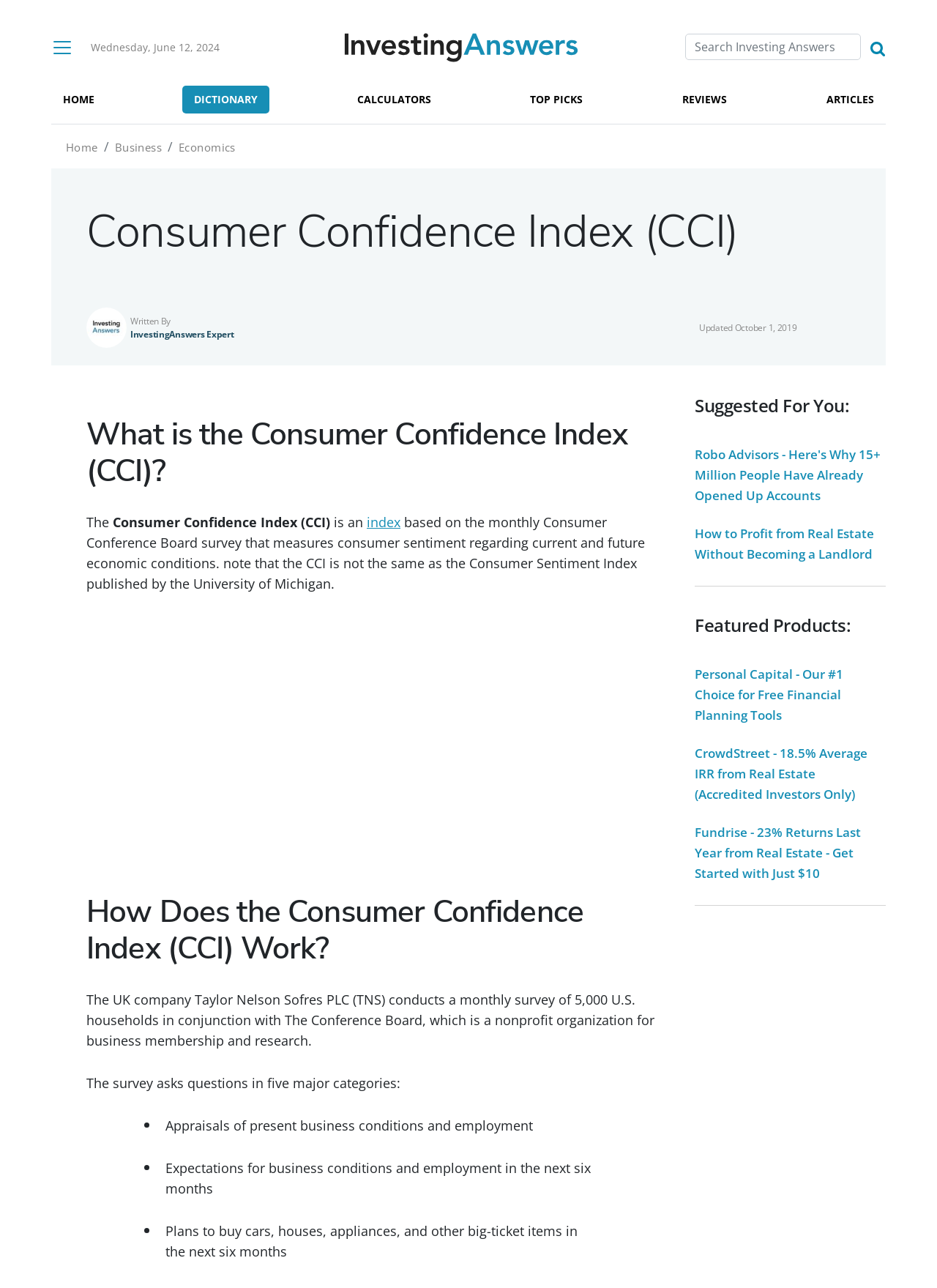What is the purpose of the survey? Using the information from the screenshot, answer with a single word or phrase.

To measure consumer sentiment